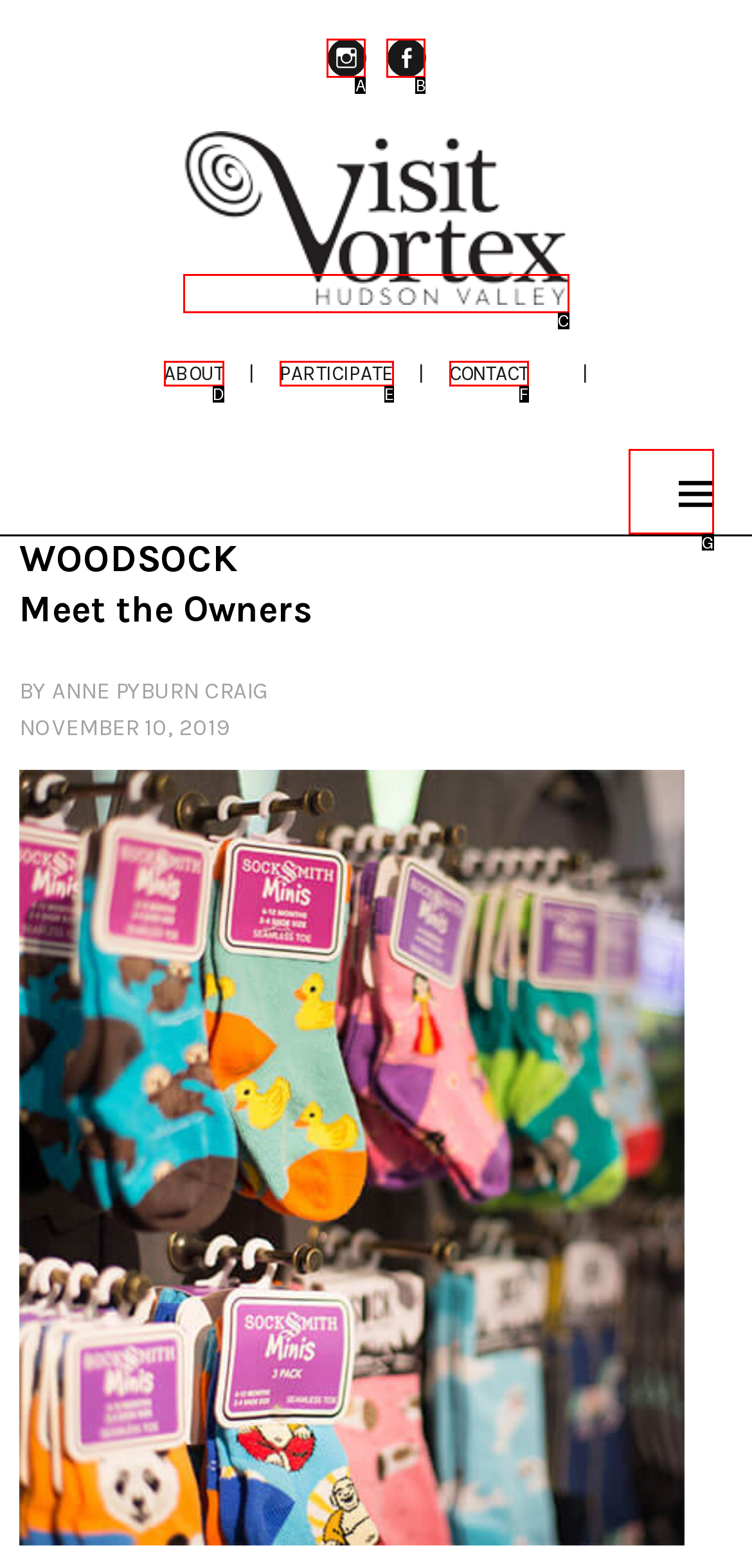Based on the description: Menu, select the HTML element that fits best. Provide the letter of the matching option.

G